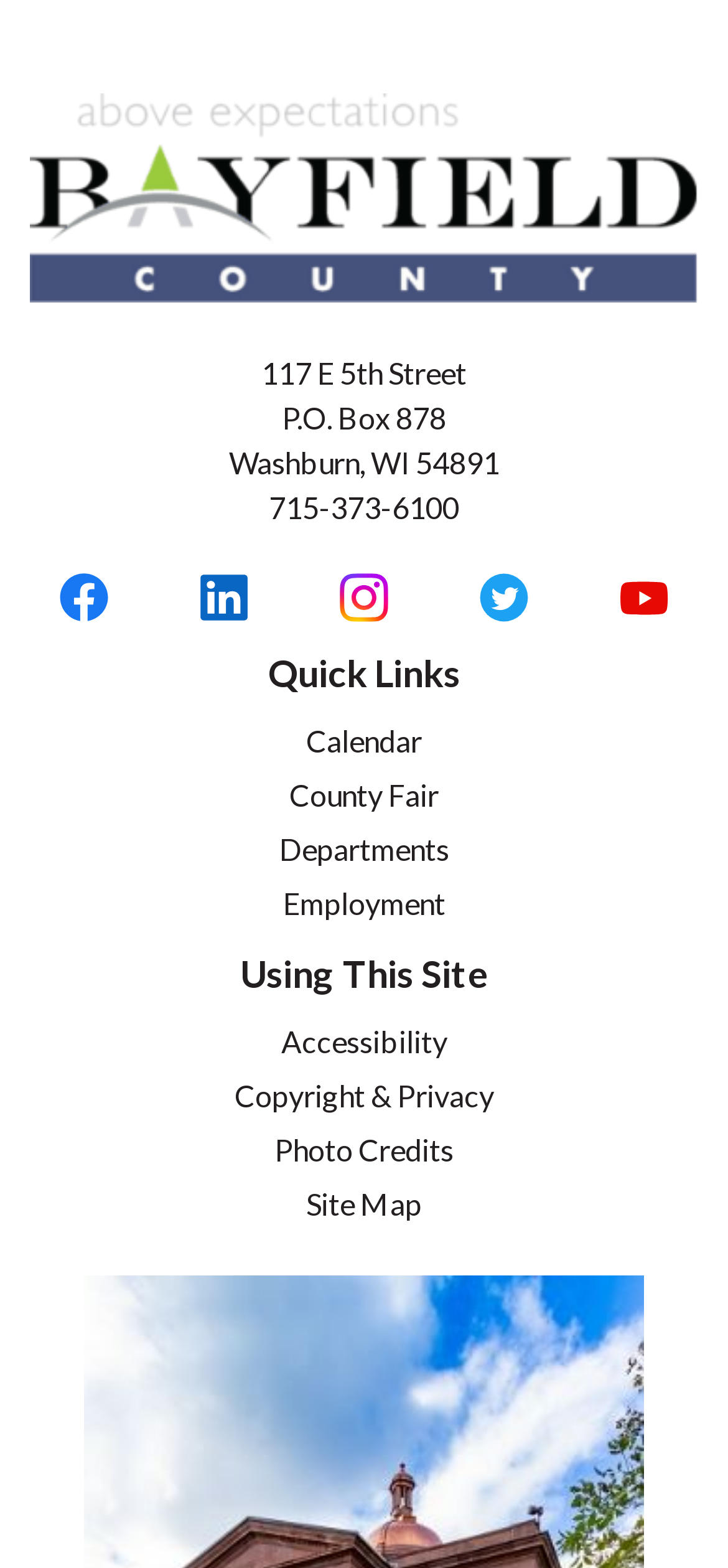Please identify the bounding box coordinates of the element I should click to complete this instruction: 'Visit Bayfield County WI Home page'. The coordinates should be given as four float numbers between 0 and 1, like this: [left, top, right, bottom].

[0.041, 0.06, 0.959, 0.193]